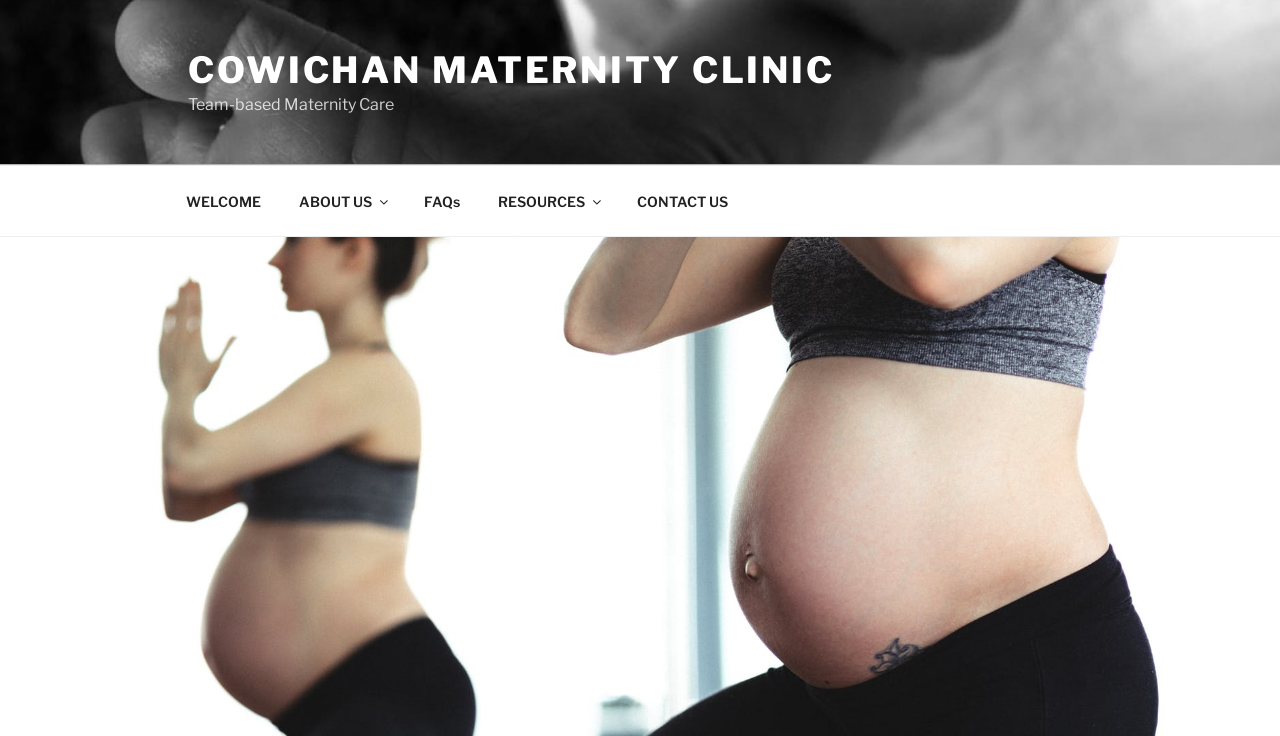Given the description "CONTACT US", provide the bounding box coordinates of the corresponding UI element.

[0.484, 0.24, 0.582, 0.306]